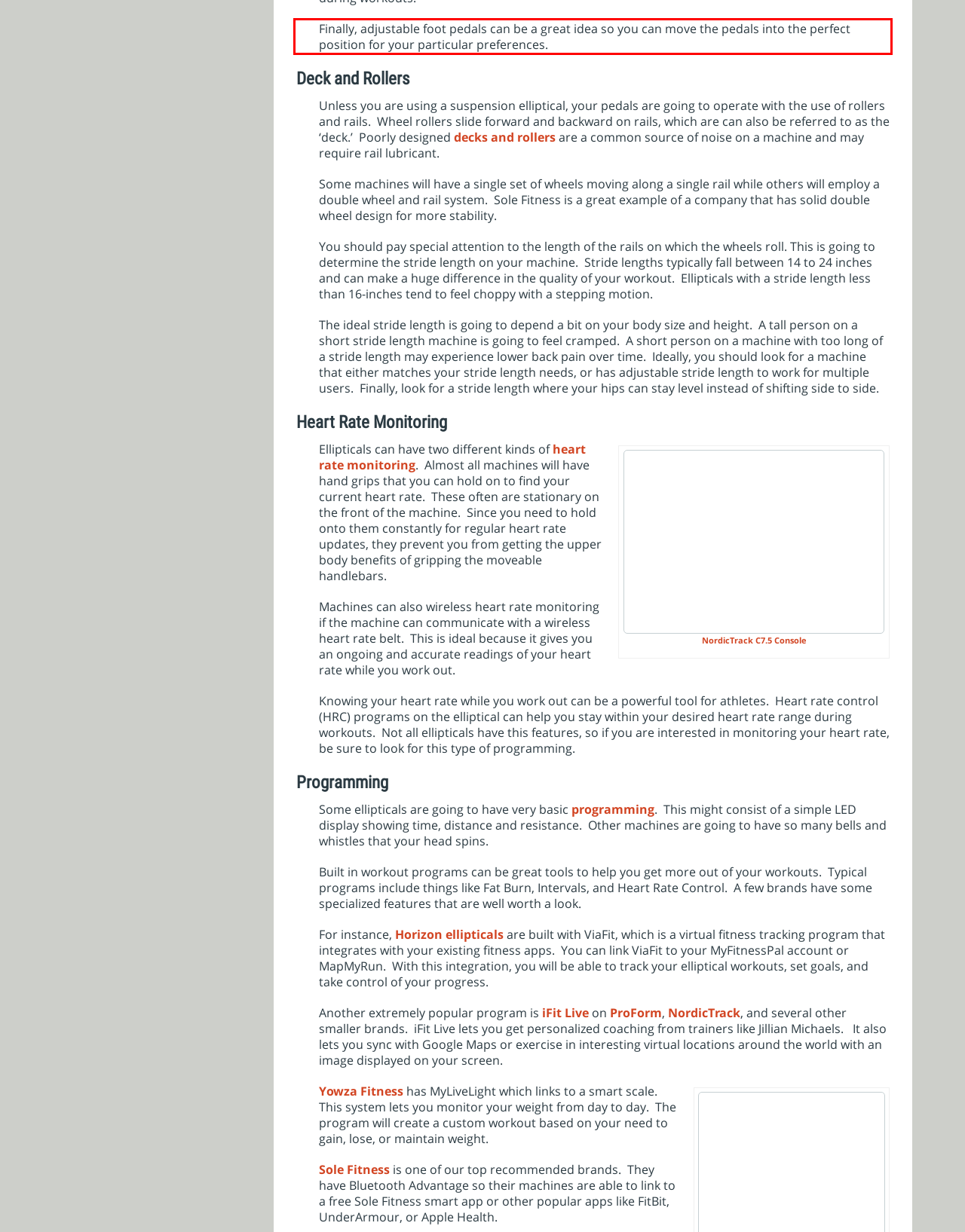Given a webpage screenshot, locate the red bounding box and extract the text content found inside it.

Finally, adjustable foot pedals can be a great idea so you can move the pedals into the perfect position for your particular preferences.